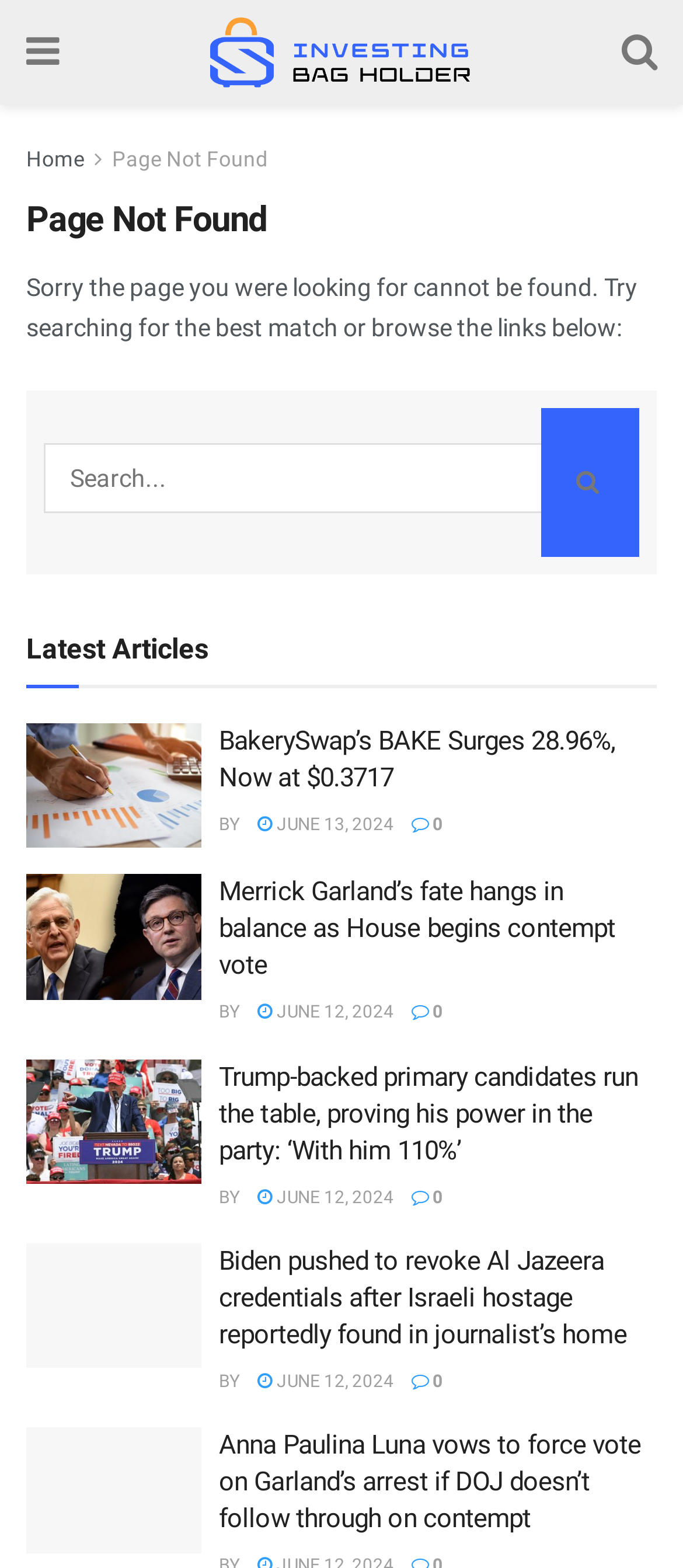Predict the bounding box coordinates of the UI element that matches this description: "0". The coordinates should be in the format [left, top, right, bottom] with each value between 0 and 1.

[0.603, 0.519, 0.649, 0.531]